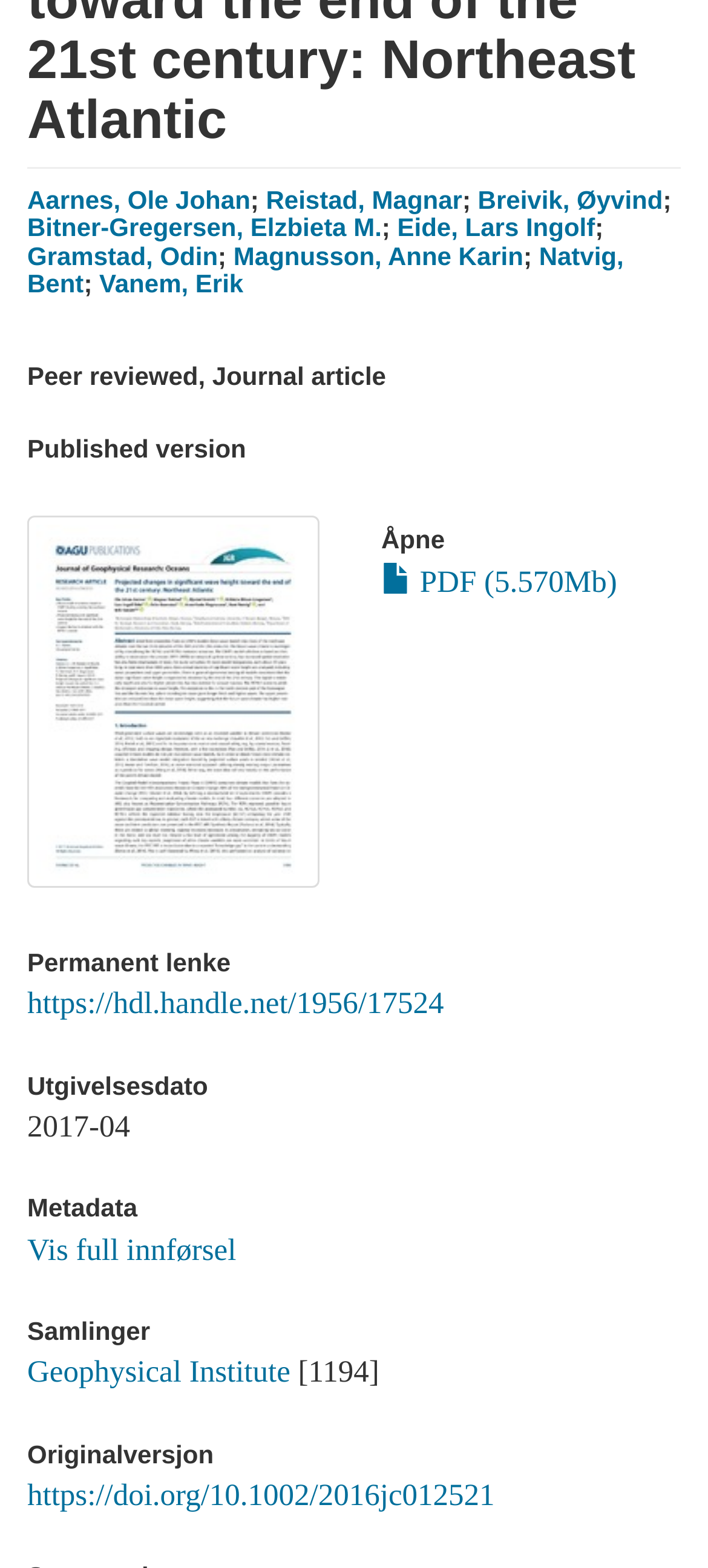For the element described, predict the bounding box coordinates as (top-left x, top-left y, bottom-right x, bottom-right y). All values should be between 0 and 1. Element description: https://doi.org/10.1002/2016jc012521

[0.038, 0.942, 0.699, 0.964]